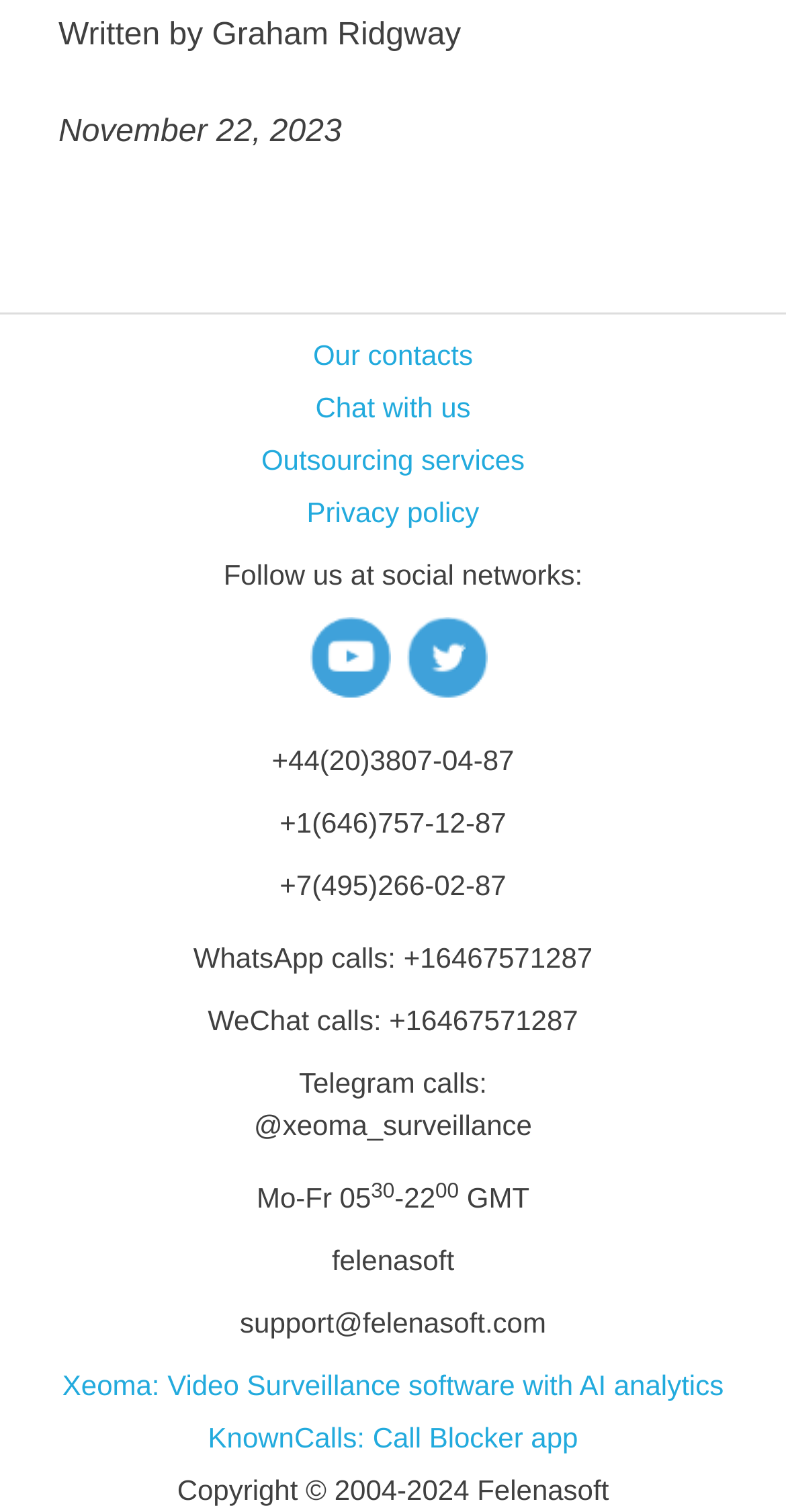Provide a brief response in the form of a single word or phrase:
What is the date of the webpage?

November 22, 2023